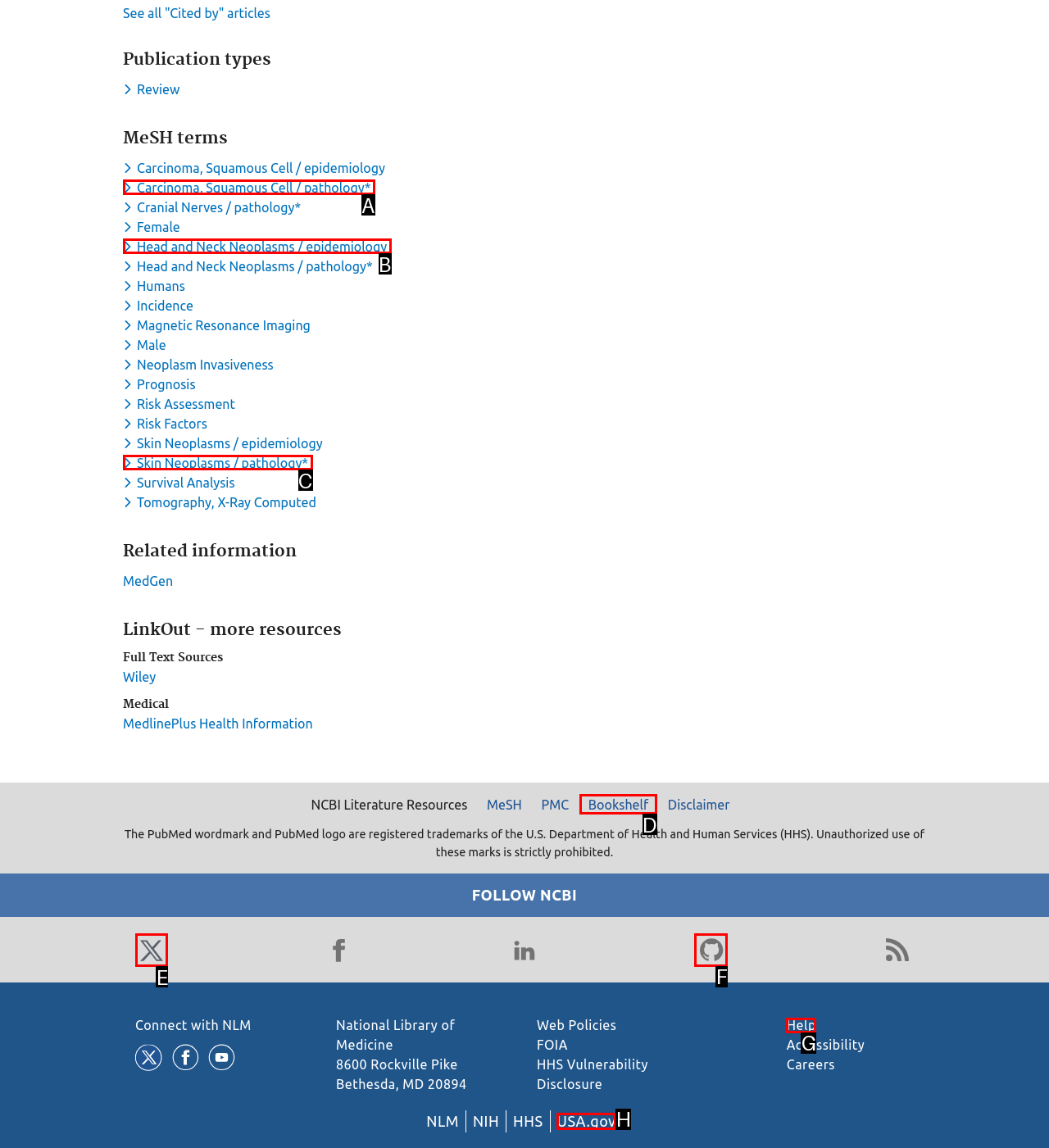Select the HTML element that needs to be clicked to carry out the task: Follow NCBI on Twitter
Provide the letter of the correct option.

E